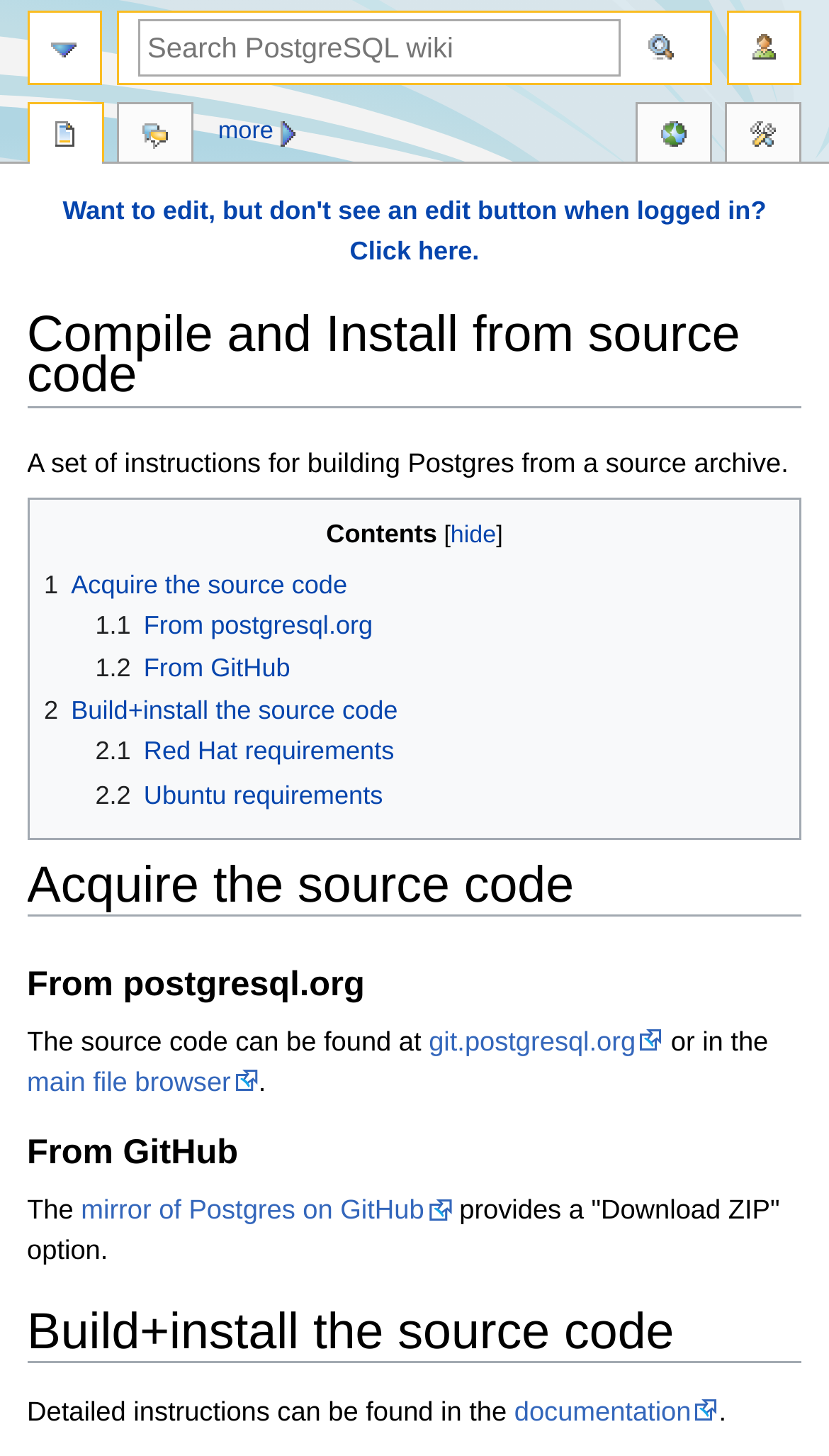Where can detailed instructions for building and installing the source code be found?
Answer with a single word or phrase by referring to the visual content.

Documentation